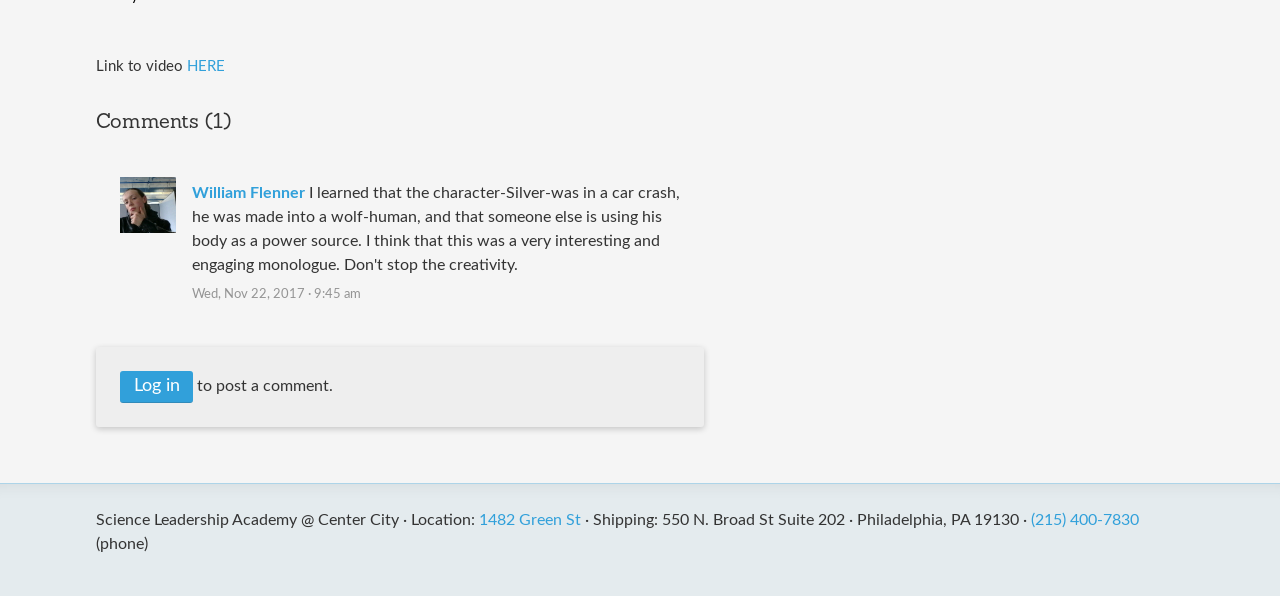What is the date and time of the comment?
Based on the visual details in the image, please answer the question thoroughly.

I found the date and time 'Wed, Nov 22, 2017 · 9:45 am' in the footer section of the comment, which indicates when the comment was made.